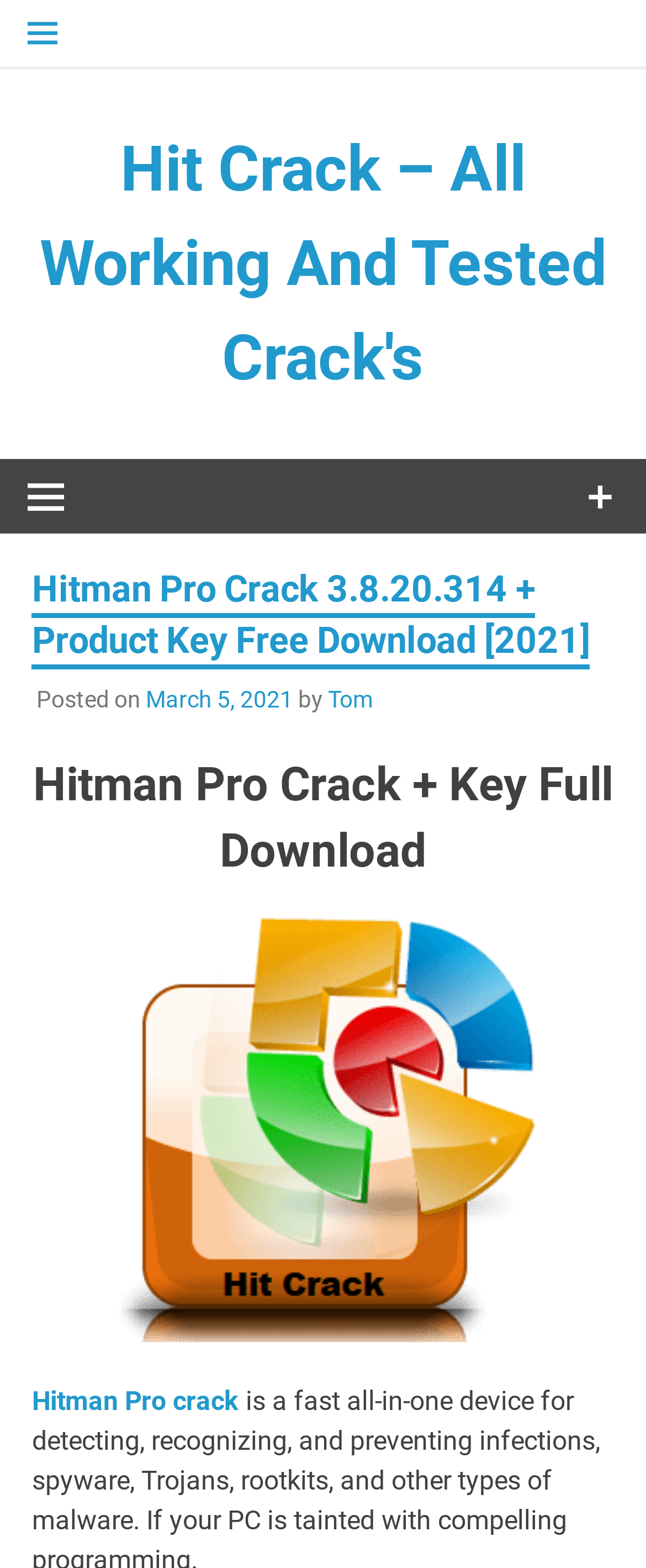Generate the text content of the main headline of the webpage.

Hitman Pro Crack 3.8.20.314 + Product Key Free Download [2021]